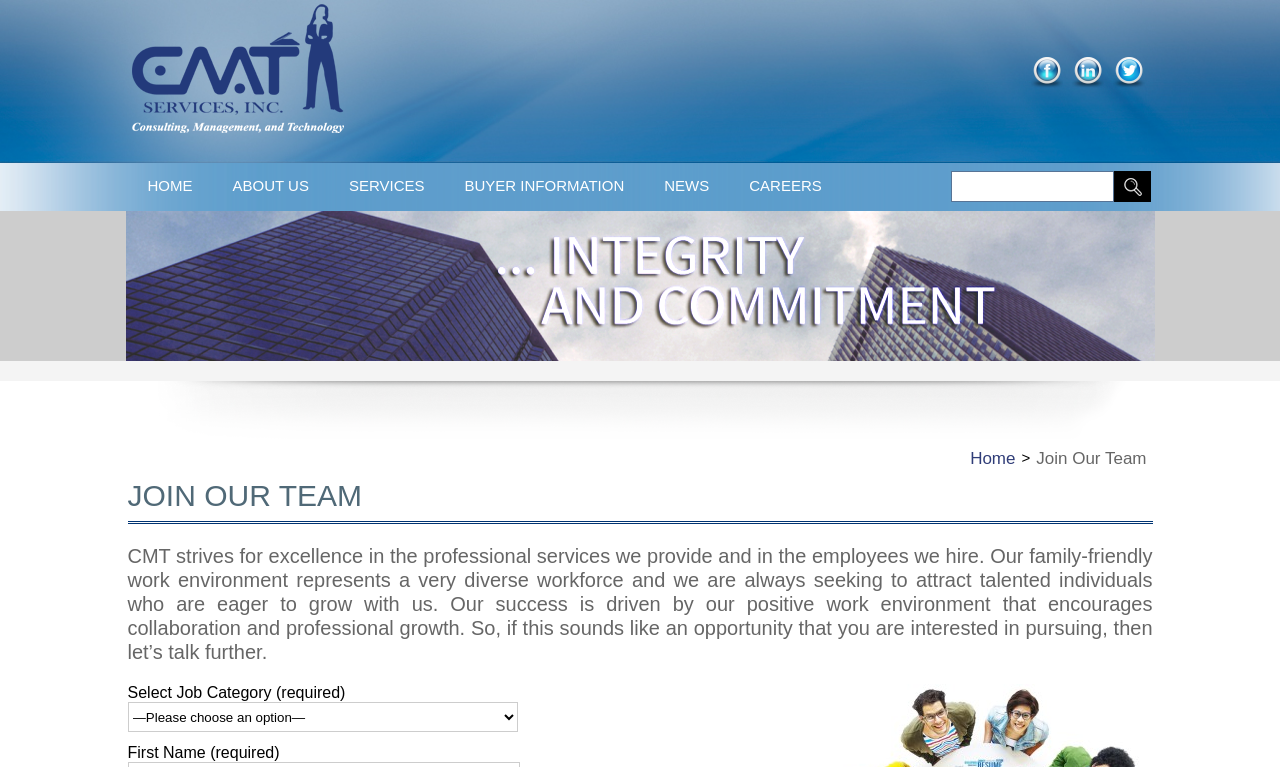Determine the bounding box coordinates of the element's region needed to click to follow the instruction: "Enter first name". Provide these coordinates as four float numbers between 0 and 1, formatted as [left, top, right, bottom].

[0.1, 0.97, 0.218, 0.992]